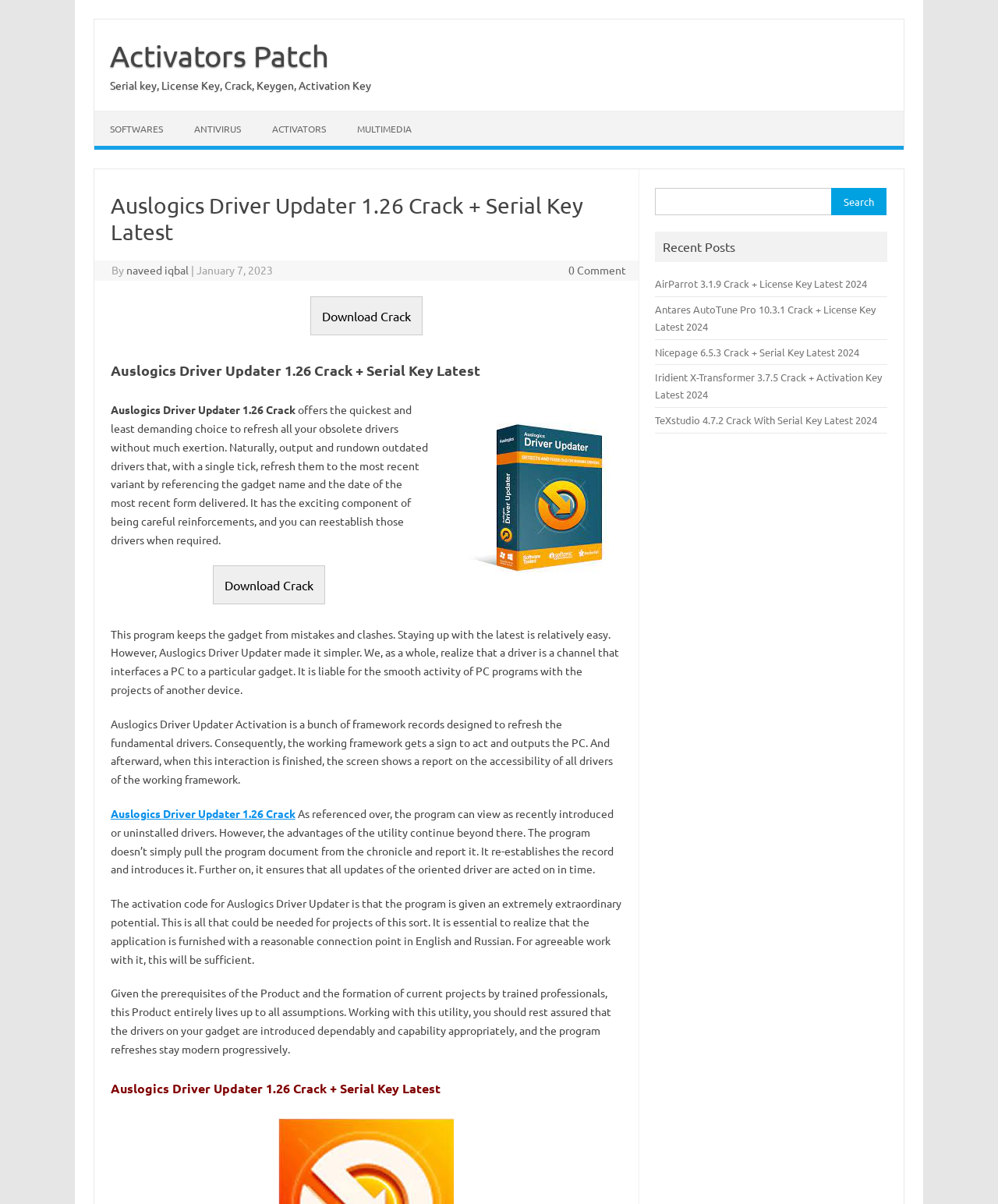Using the image as a reference, answer the following question in as much detail as possible:
What type of content is available on this website?

The website has a navigation menu with links to SOFTWARES, ANTIVIRUS, ACTIVATORS, and MULTIMEDIA, indicating that it provides various types of software and activators for download.